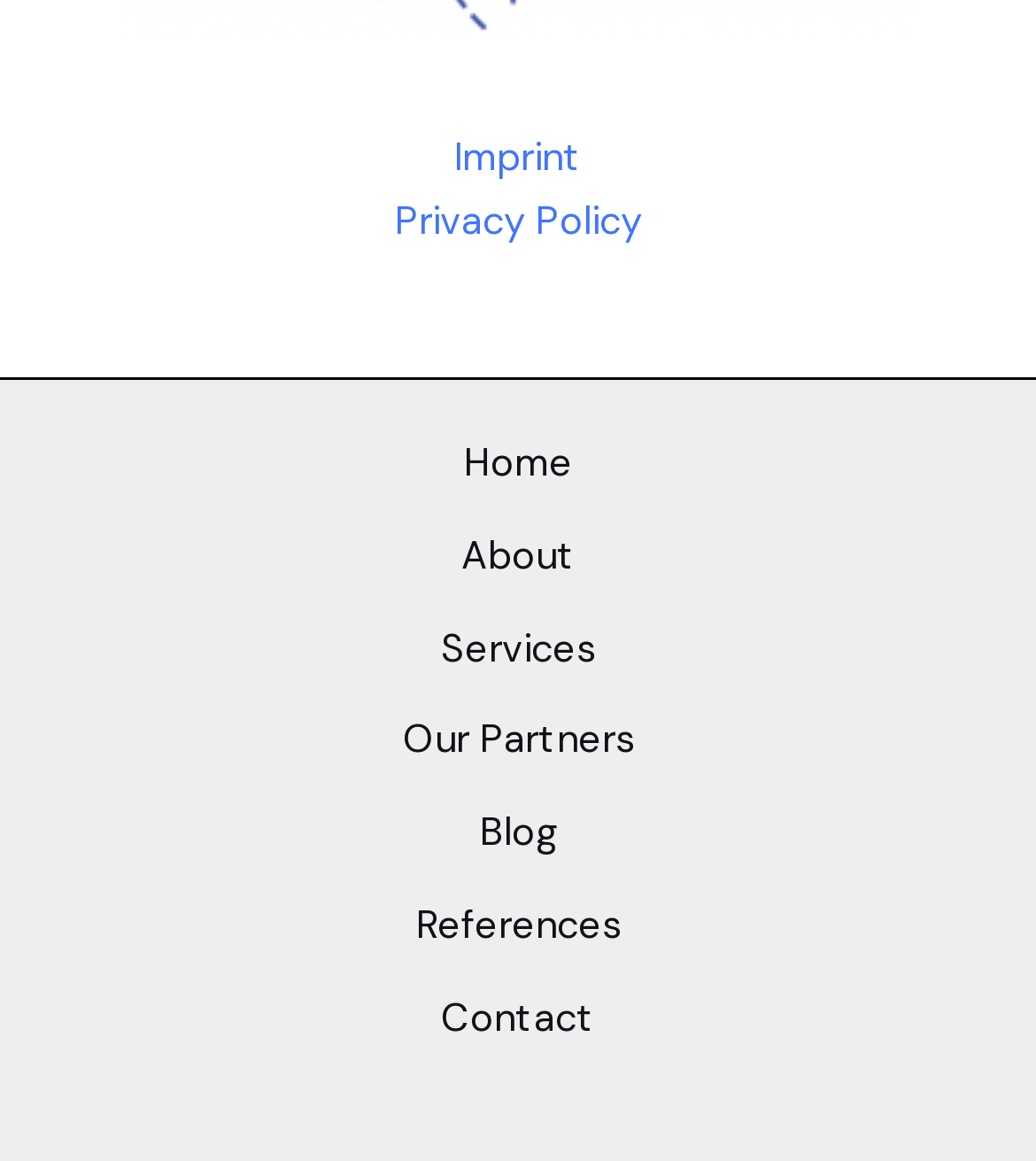Examine the image carefully and respond to the question with a detailed answer: 
What is the position of the 'About' link in the site navigation?

I looked at the 'Site Navigation: Menü CLKB' element and found the 'About' link is the second link, with a bounding box of [0.445, 0.453, 0.555, 0.532].